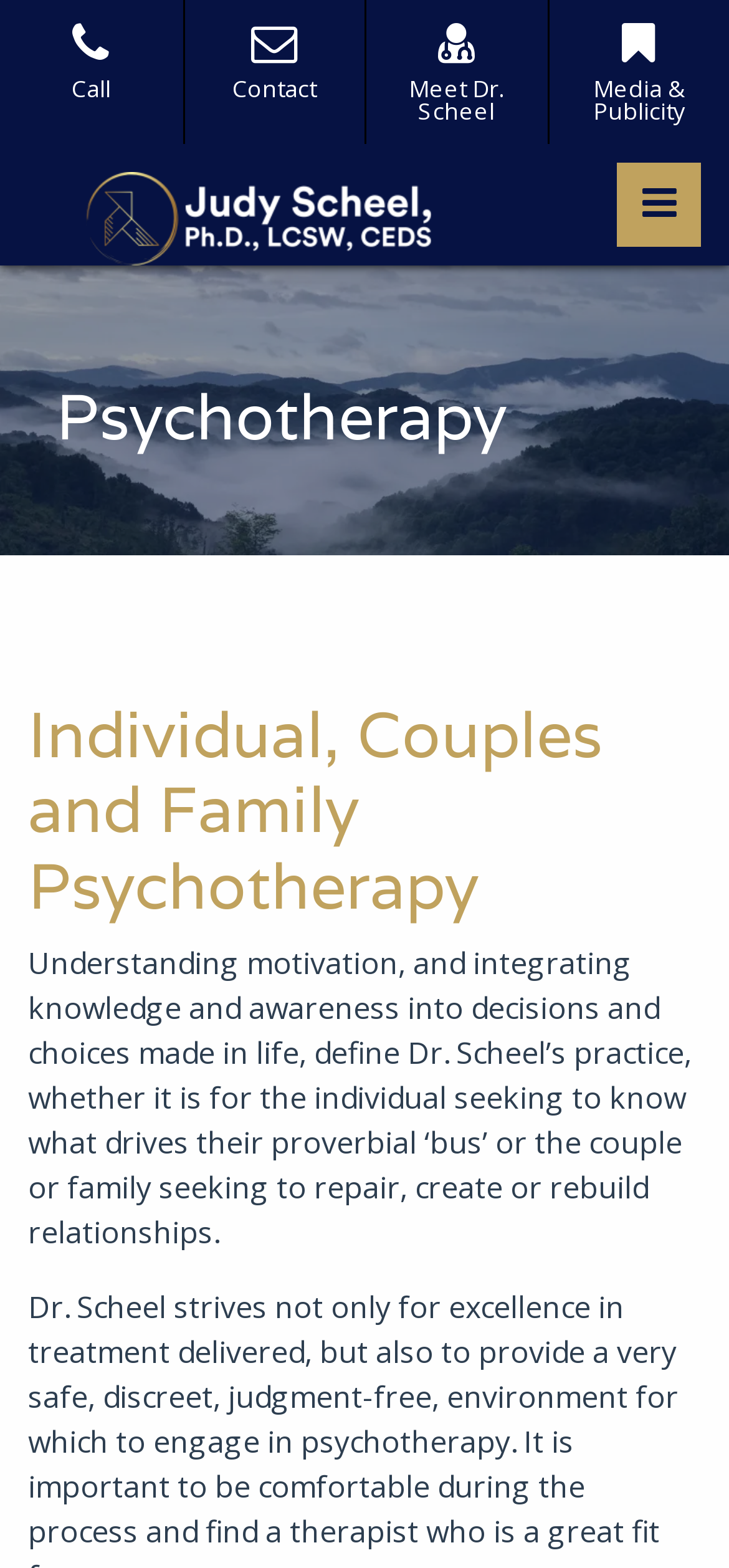Use a single word or phrase to answer the question:
What is the focus of Dr. Scheel's practice?

Motivation and relationships